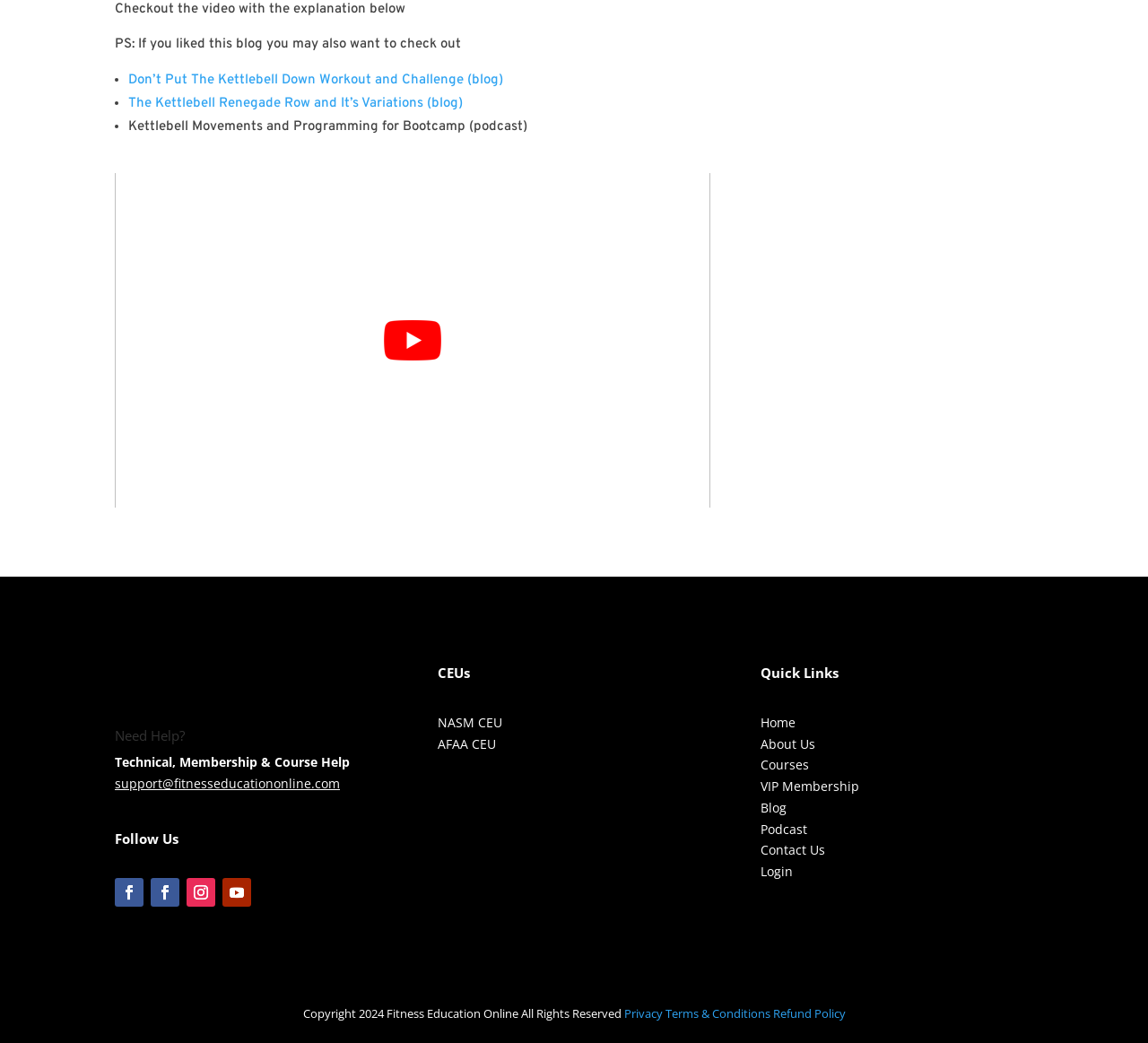Pinpoint the bounding box coordinates of the clickable element needed to complete the instruction: "play the Youtube video". The coordinates should be provided as four float numbers between 0 and 1: [left, top, right, bottom].

[0.1, 0.166, 0.619, 0.487]